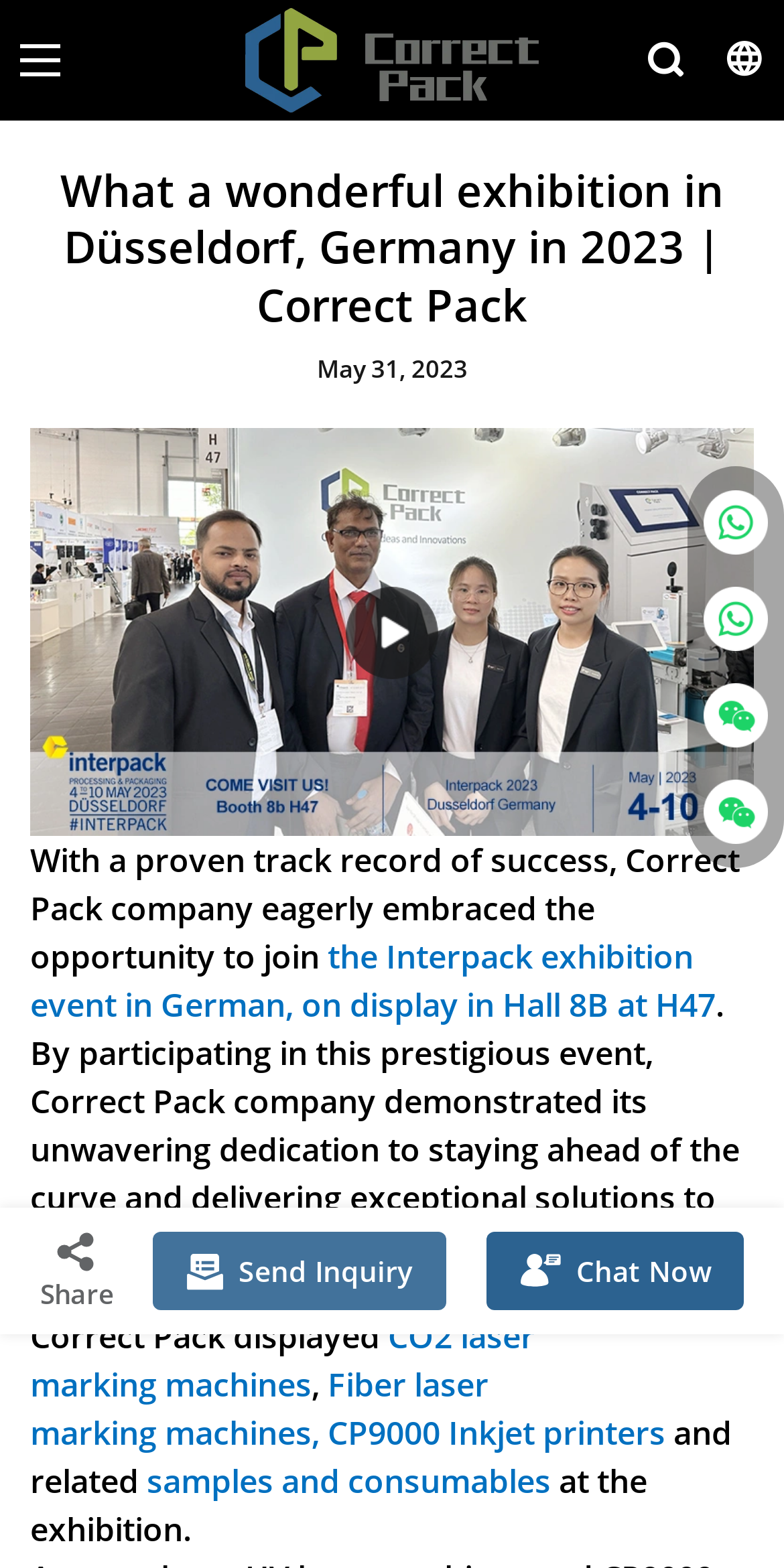What is the name of the company that participated in the Interpack exhibition event?
Could you answer the question in a detailed manner, providing as much information as possible?

By analyzing the webpage content, I found that the company name 'Correct Pack' is mentioned multiple times, including in the heading and in the text describing the company's participation in the Interpack exhibition event.